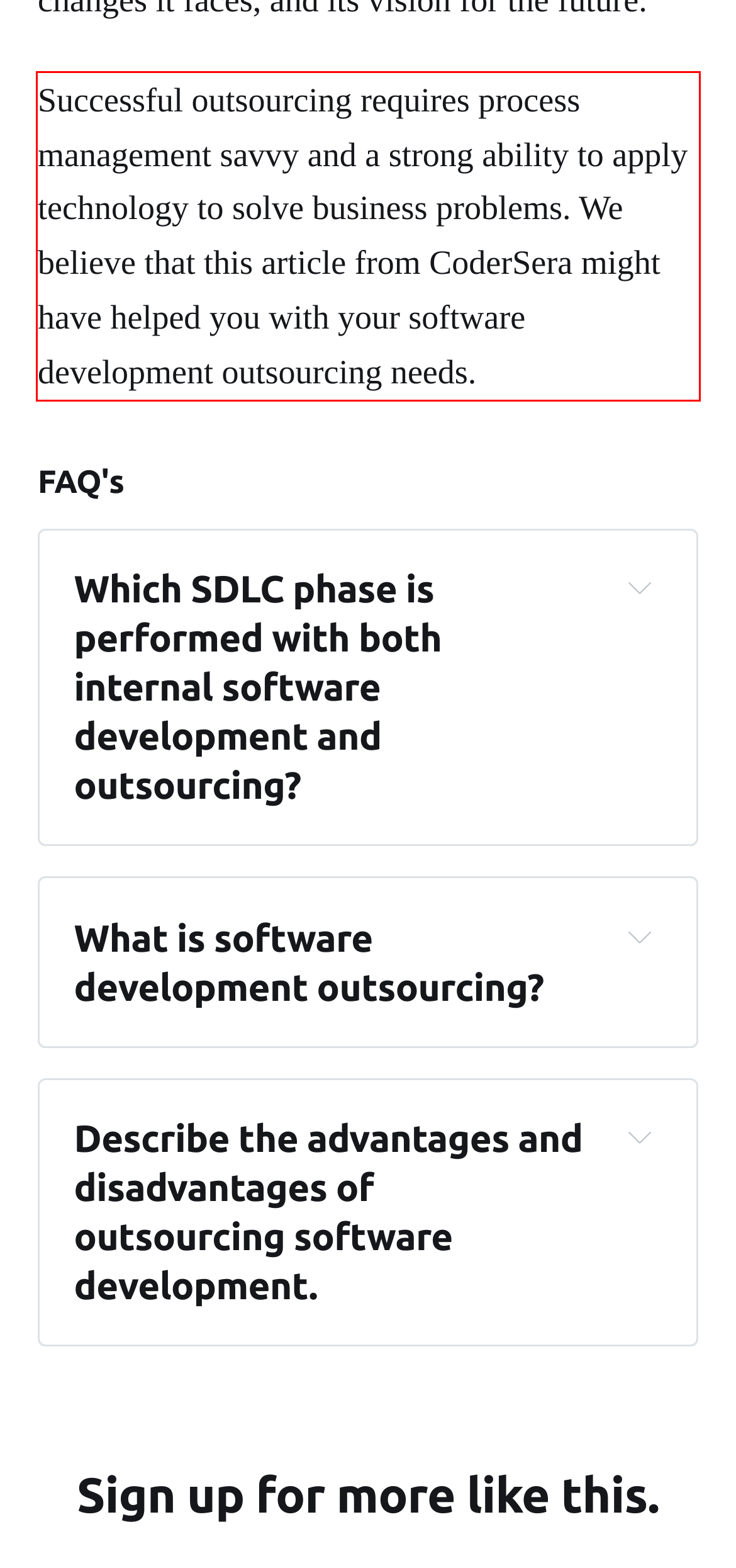You have a screenshot of a webpage where a UI element is enclosed in a red rectangle. Perform OCR to capture the text inside this red rectangle.

Successful outsourcing requires process management savvy and a strong ability to apply technology to solve business problems. We believe that this article from CoderSera might have helped you with your software development outsourcing needs.